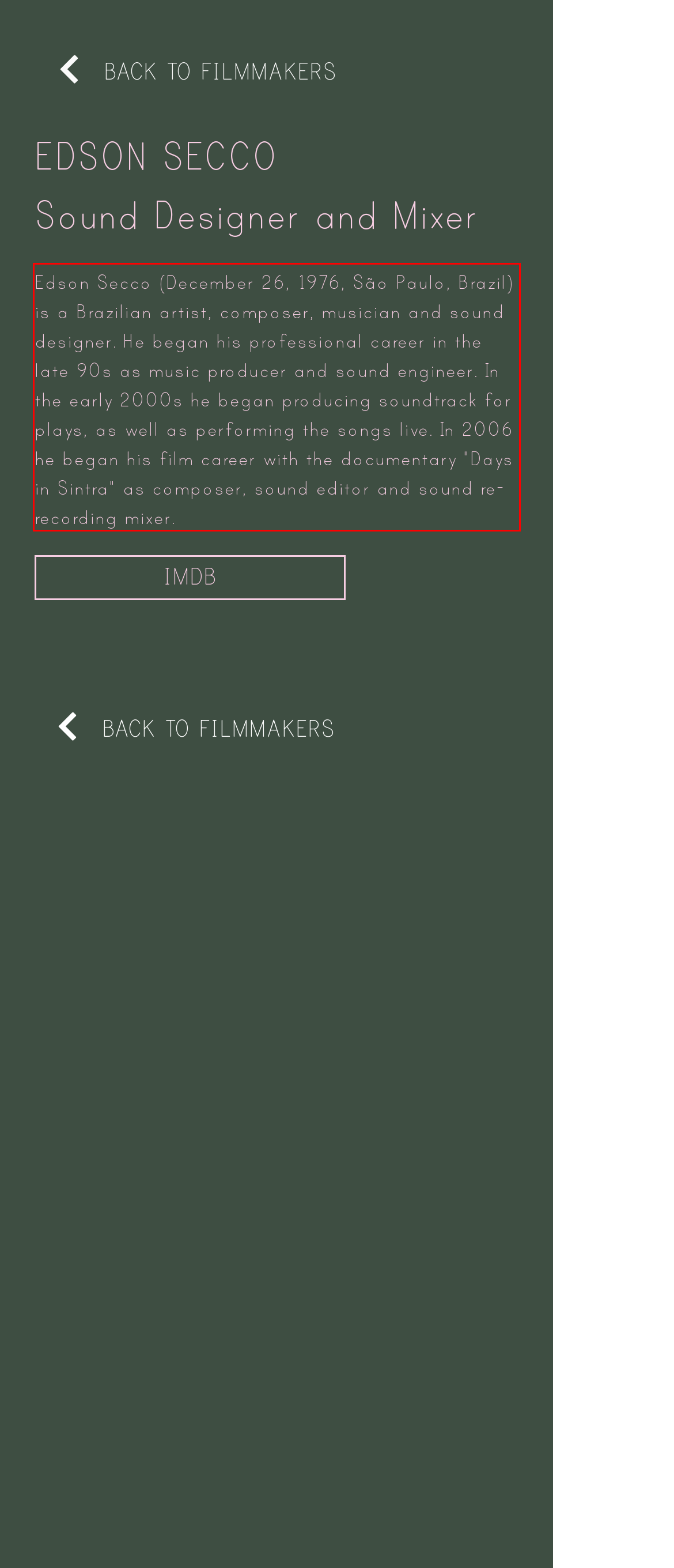Identify the red bounding box in the webpage screenshot and perform OCR to generate the text content enclosed.

Edson Secco (December 26, 1976, São Paulo, Brazil) is a Brazilian artist, composer, musician and sound designer. He began his professional career in the late 90s as music producer and sound engineer. In the early 2000s he began producing soundtrack for plays, as well as performing the songs live. In 2006 he began his film career with the documentary "Days in Sintra" as composer, sound editor and sound re-recording mixer.